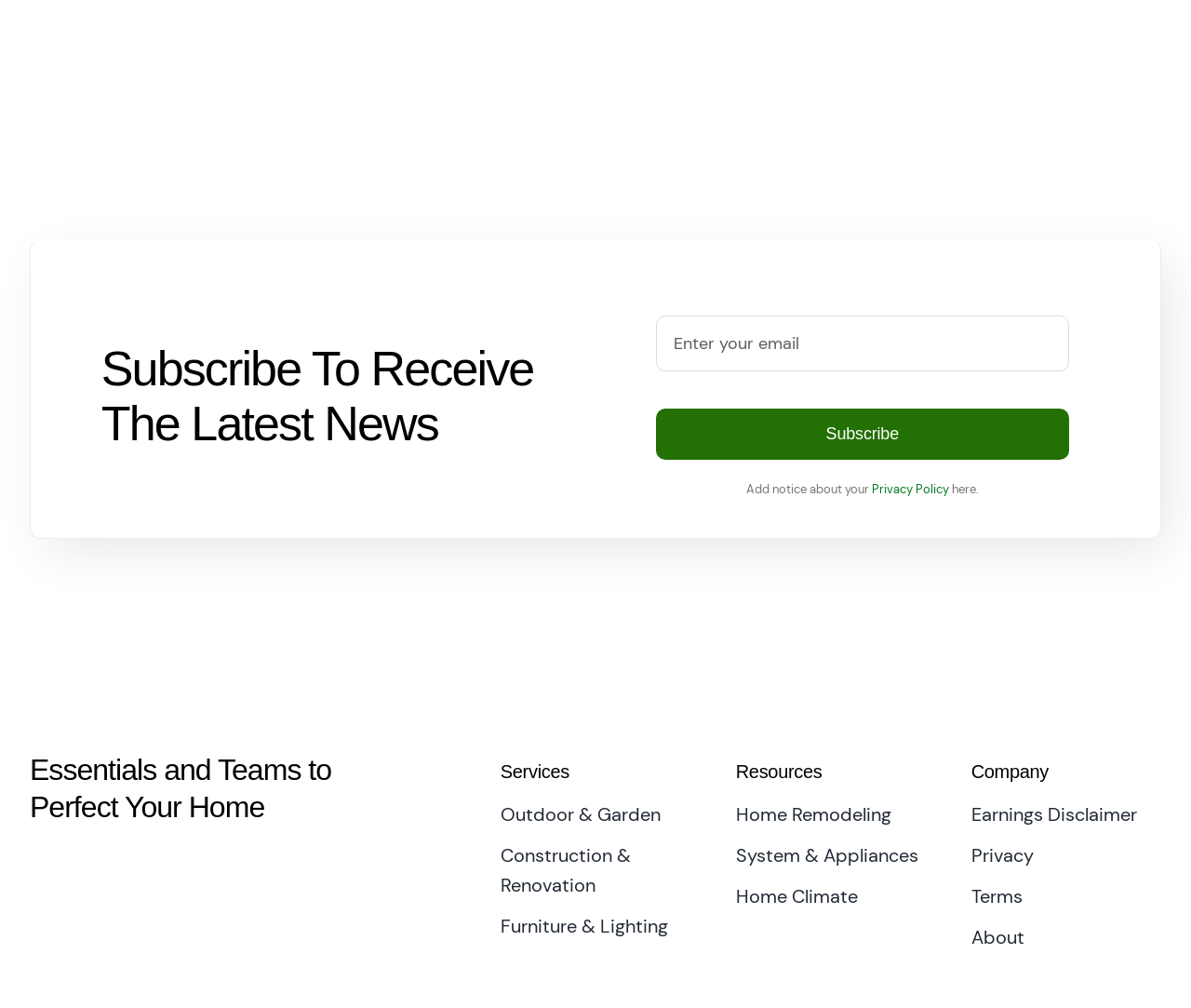Locate the bounding box coordinates of the element to click to perform the following action: 'Click the Suche button'. The coordinates should be given as four float values between 0 and 1, in the form of [left, top, right, bottom].

None